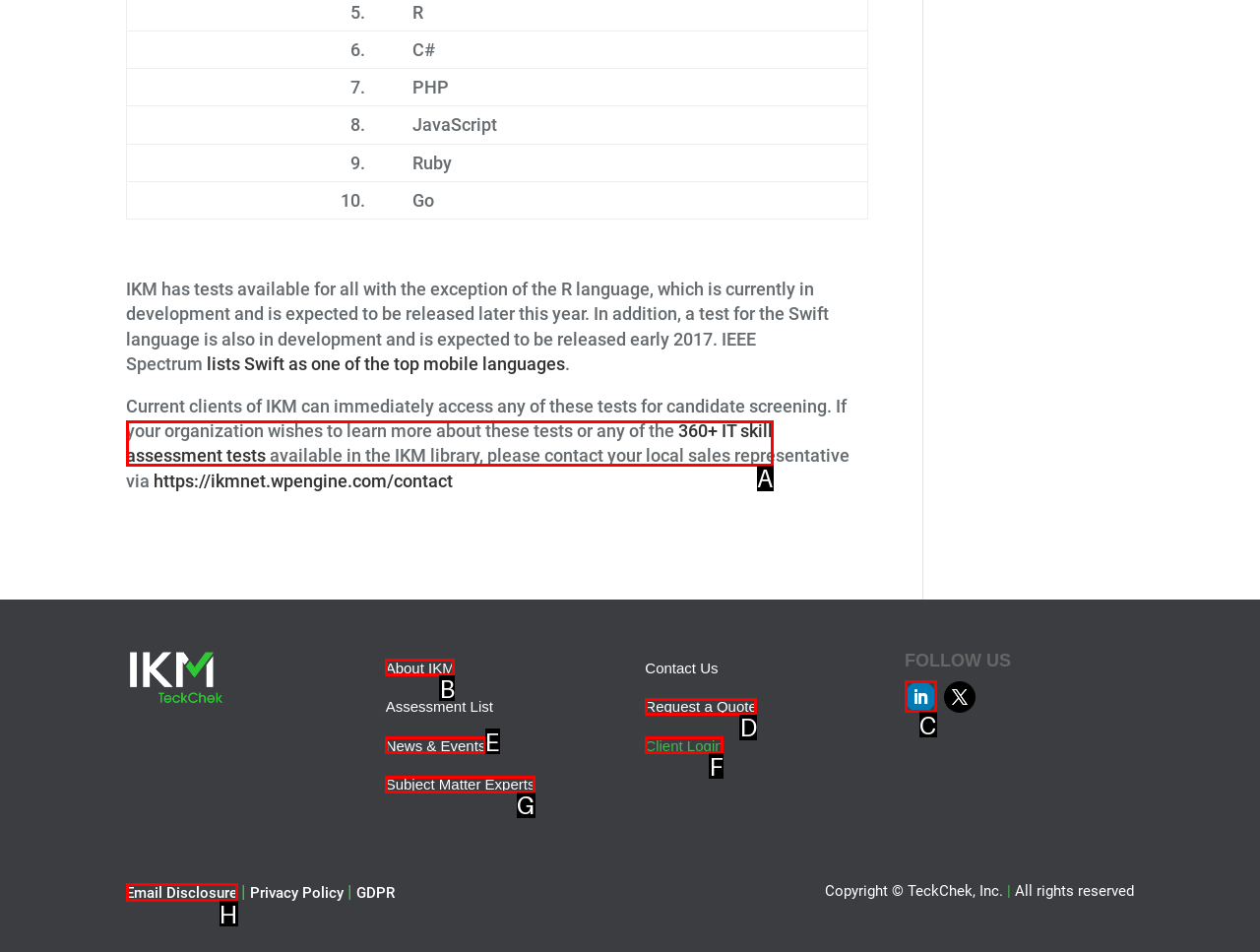From the description: 360+ IT skill assessment tests, identify the option that best matches and reply with the letter of that option directly.

A